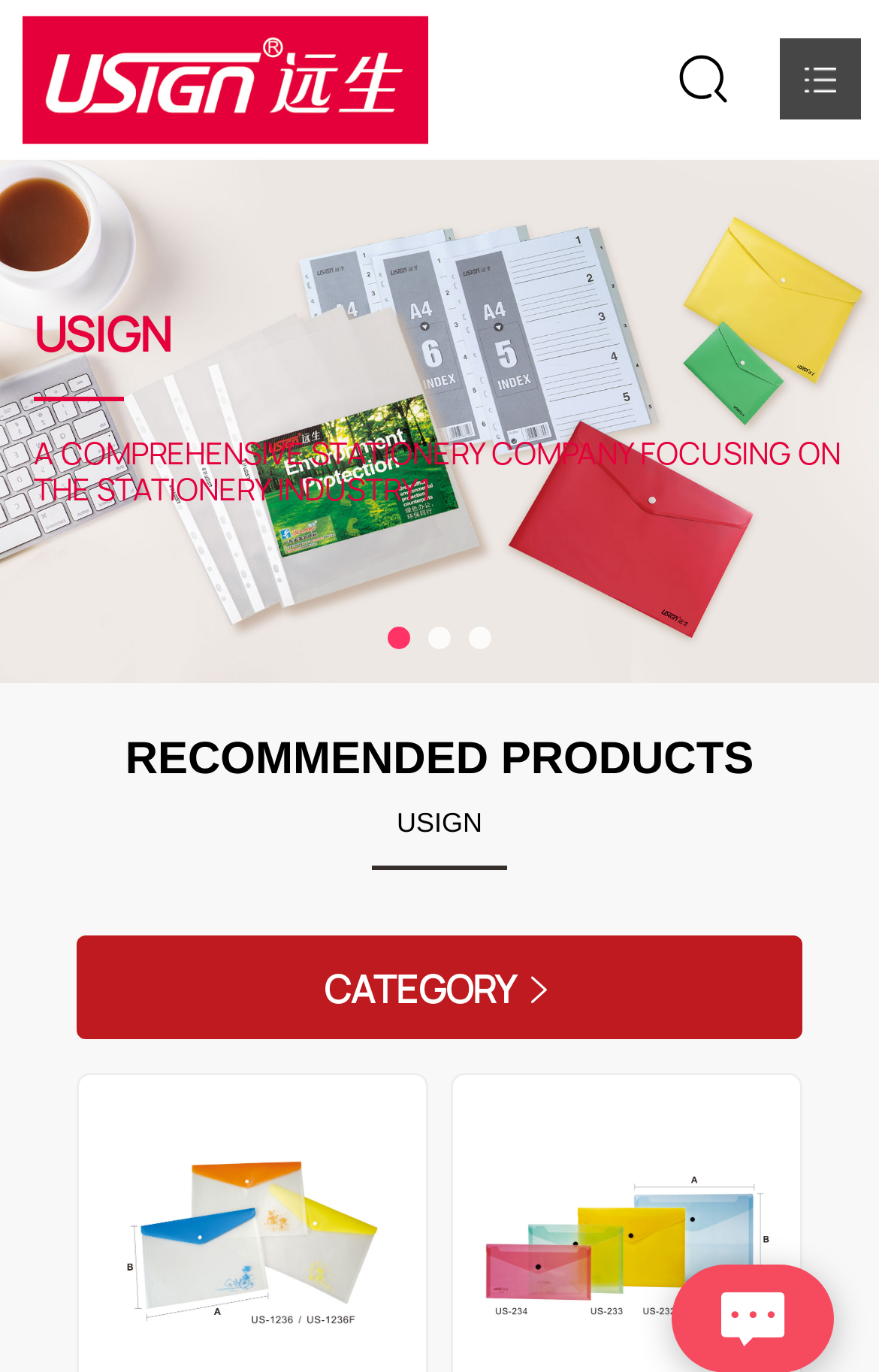Please provide a one-word or phrase answer to the question: 
What is the category title?

CATEGORY